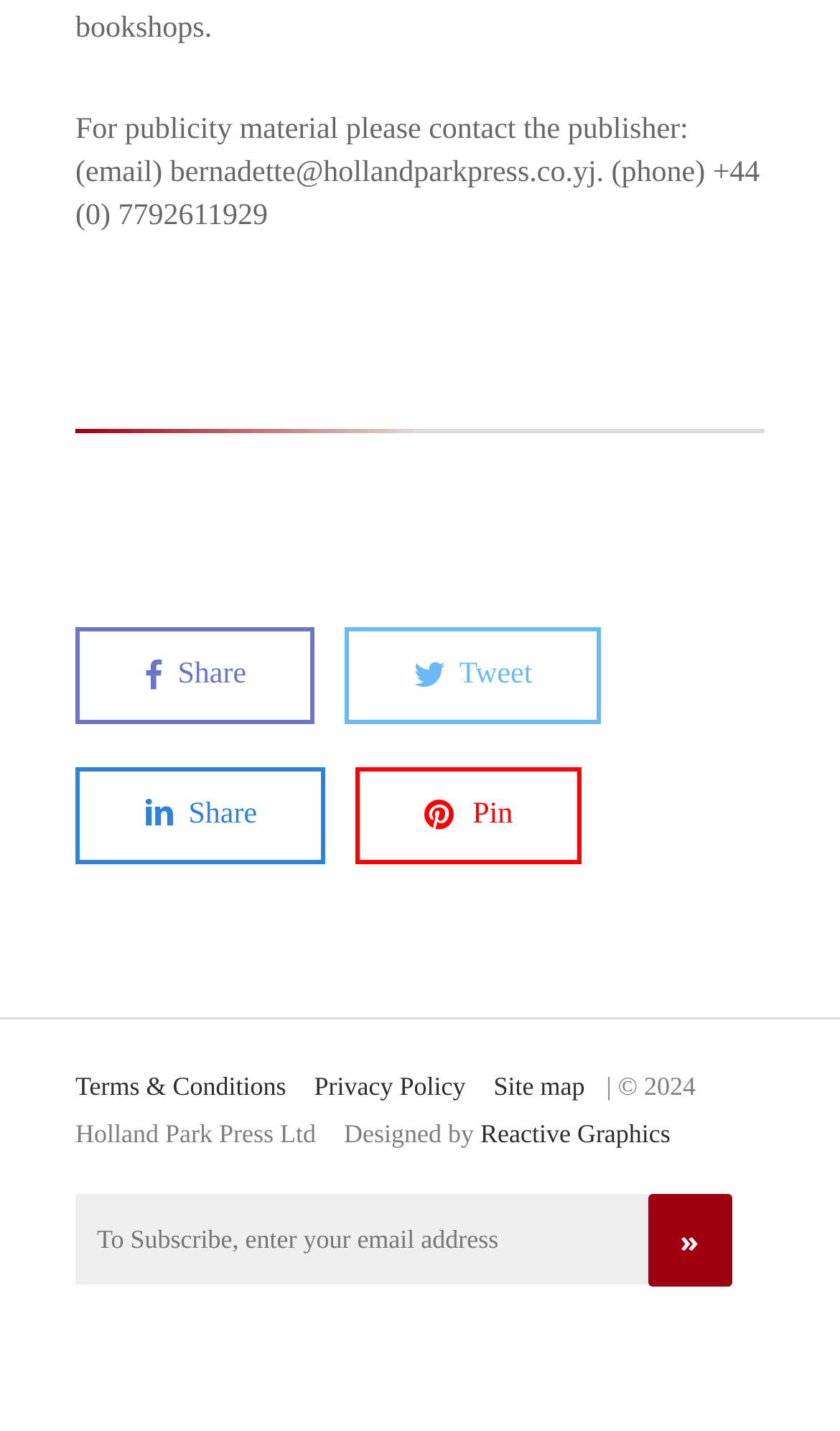Determine the bounding box coordinates of the clickable region to follow the instruction: "Share on social media".

[0.09, 0.439, 0.375, 0.507]